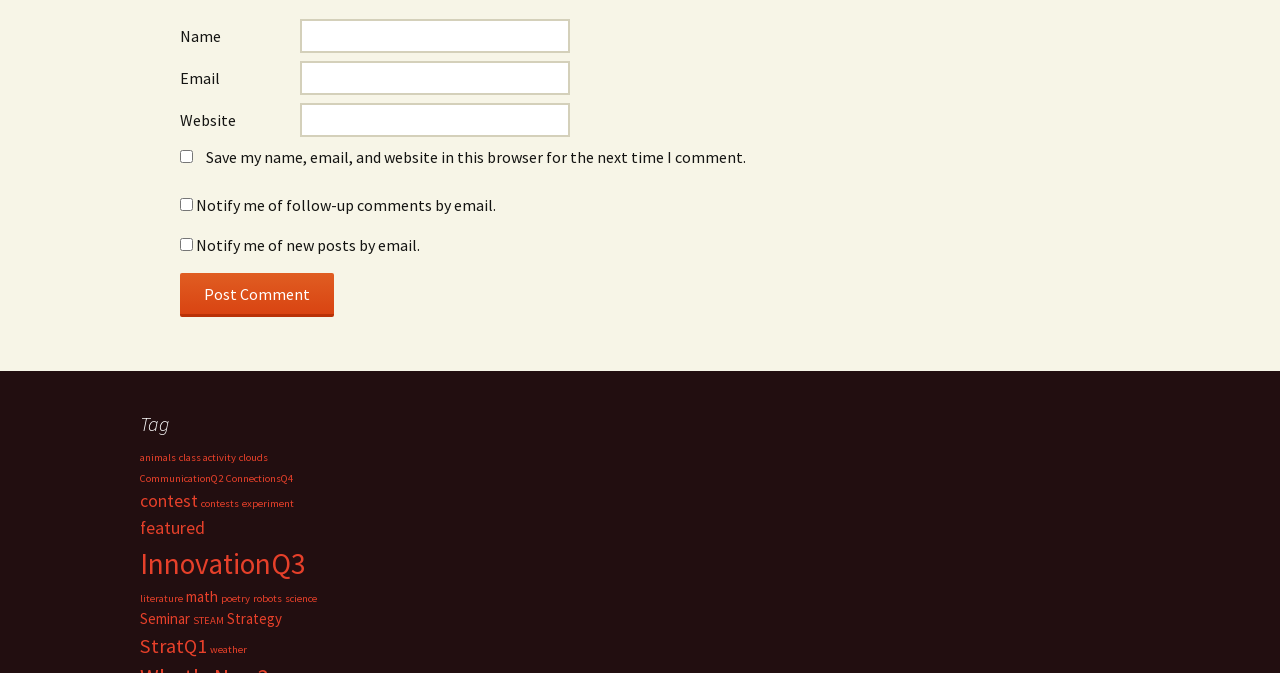Provide the bounding box coordinates of the area you need to click to execute the following instruction: "Click the 'Post Comment' button".

[0.141, 0.406, 0.261, 0.472]